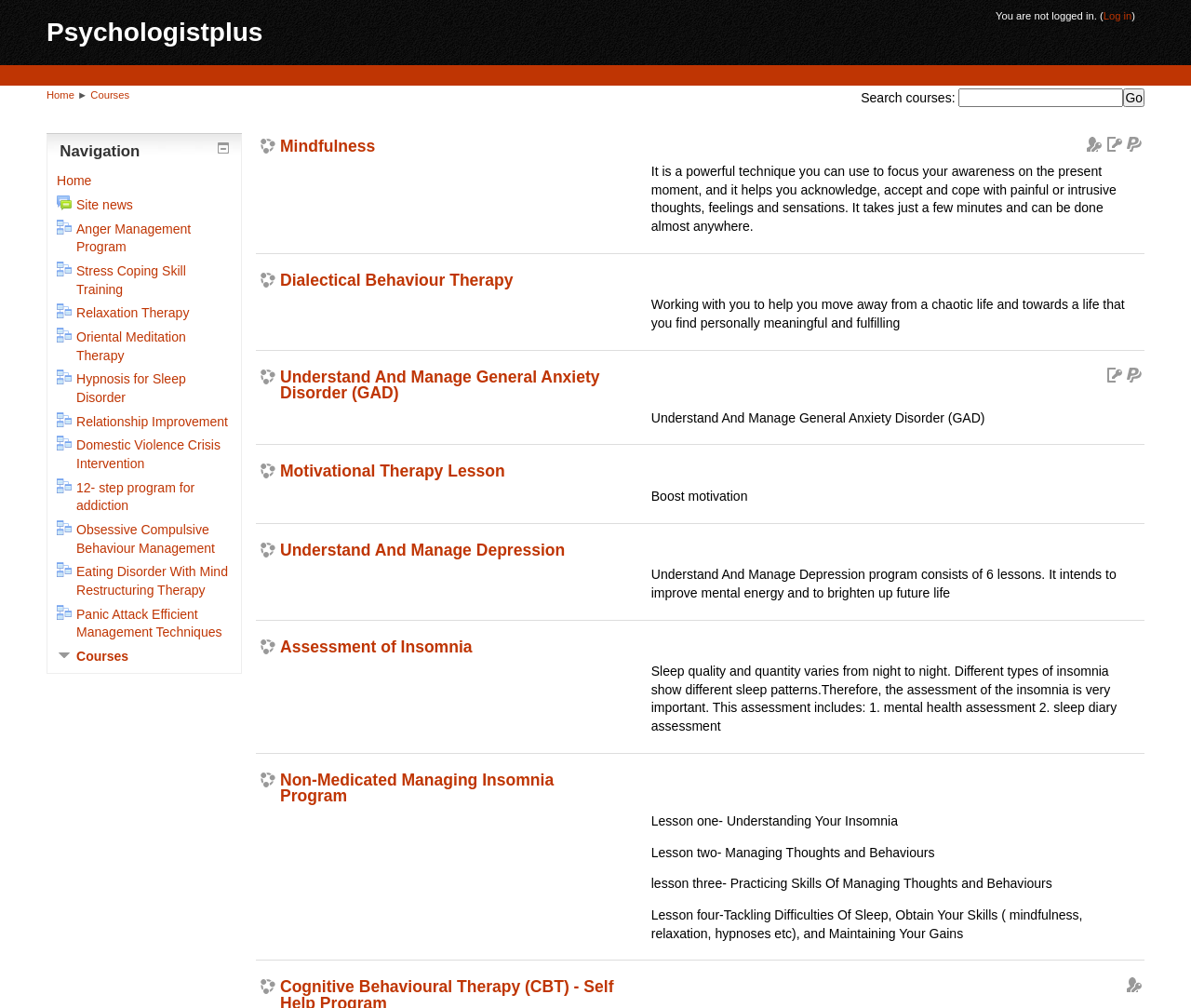Identify the bounding box coordinates of the element to click to follow this instruction: 'View Mindfulness course'. Ensure the coordinates are four float values between 0 and 1, provided as [left, top, right, bottom].

[0.219, 0.138, 0.517, 0.154]